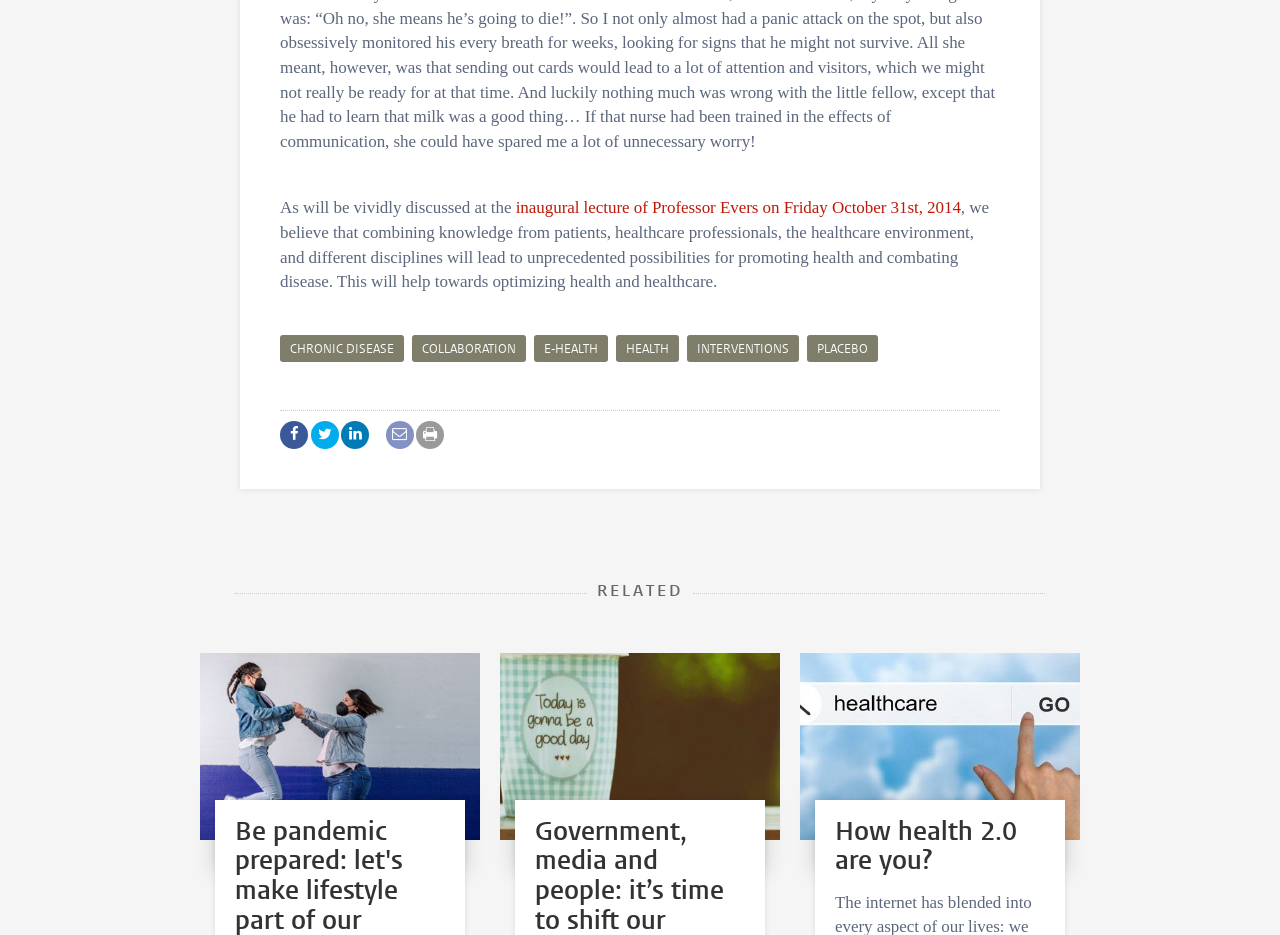Bounding box coordinates are specified in the format (top-left x, top-left y, bottom-right x, bottom-right y). All values are floating point numbers bounded between 0 and 1. Please provide the bounding box coordinate of the region this sentence describes: alt="How health 2.0 are you?"

[0.625, 0.791, 0.844, 0.803]